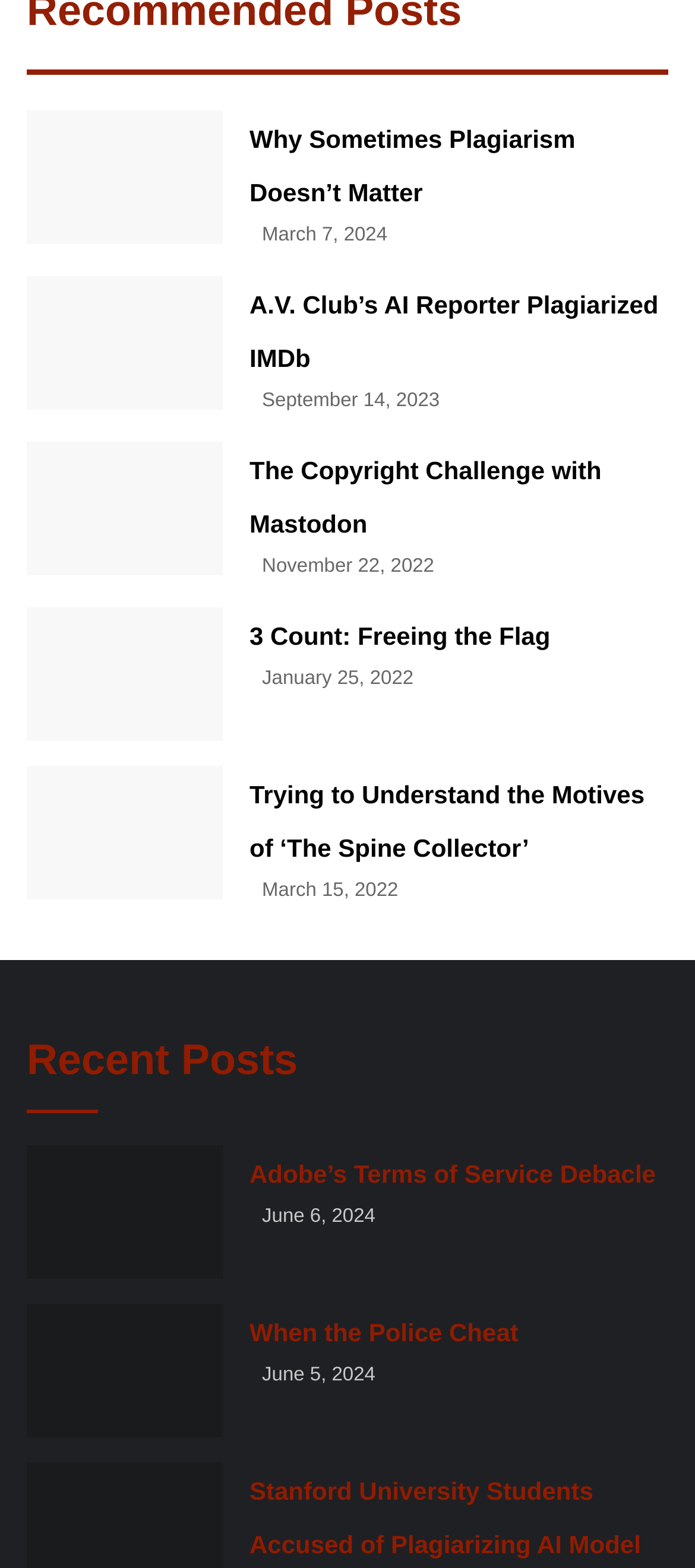Pinpoint the bounding box coordinates of the clickable element needed to complete the instruction: "View the post from March 7, 2024". The coordinates should be provided as four float numbers between 0 and 1: [left, top, right, bottom].

[0.377, 0.143, 0.557, 0.157]